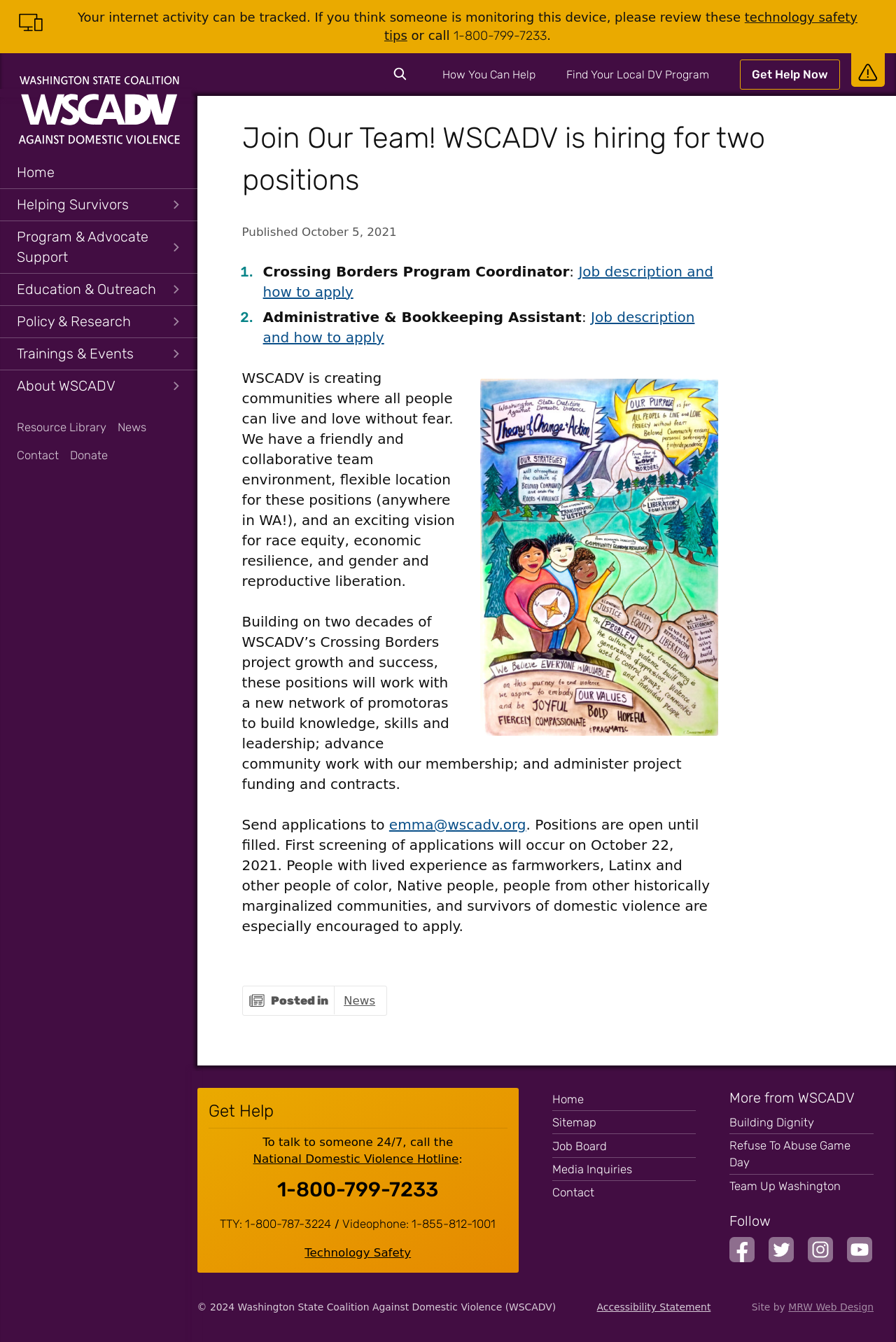What is the name of the project mentioned?
Relying on the image, give a concise answer in one word or a brief phrase.

Crossing Borders